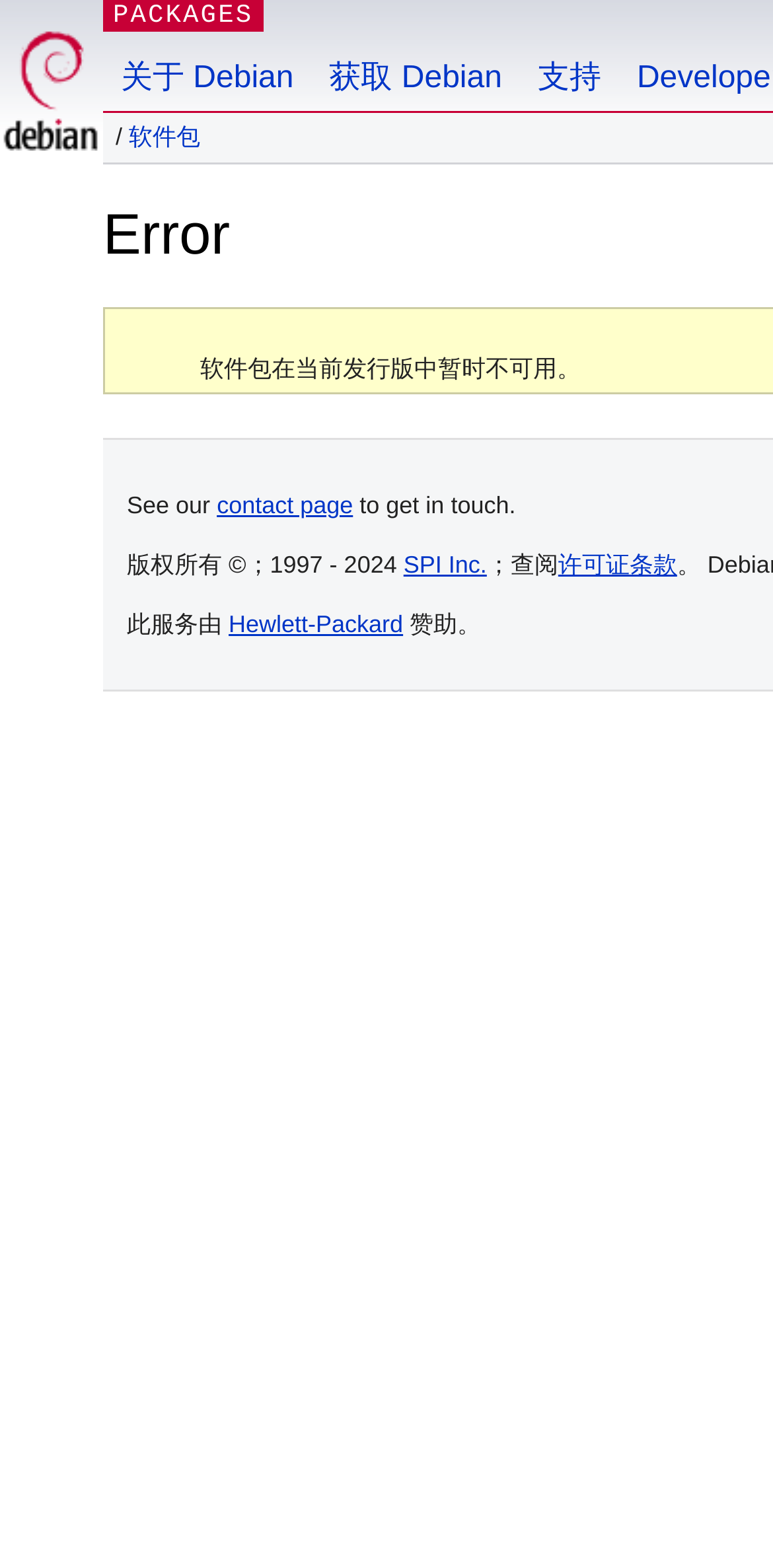Please locate the bounding box coordinates of the element that should be clicked to complete the given instruction: "Learn about Debian".

[0.133, 0.0, 0.403, 0.071]